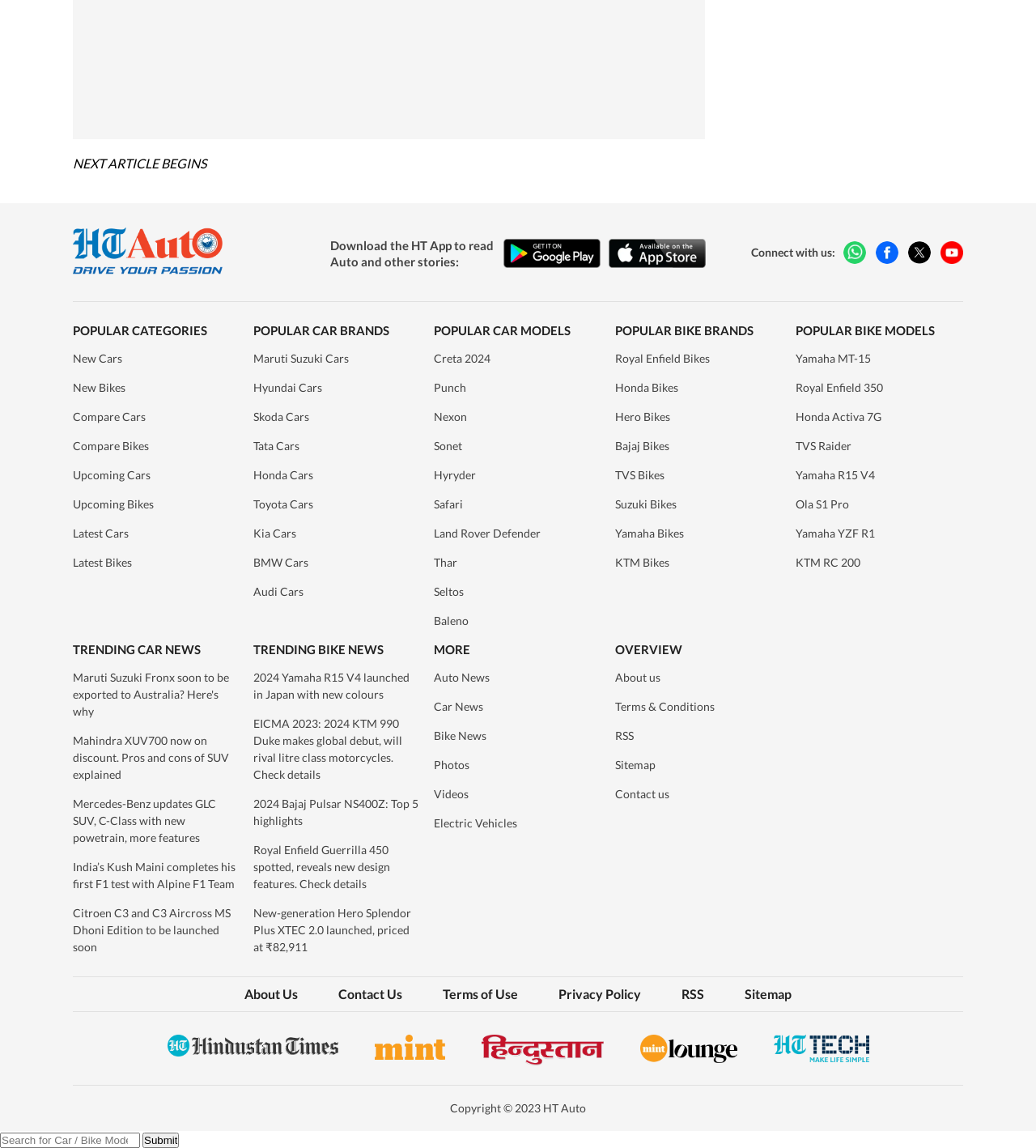For the given element description Unicorn Knit Sweater, determine the bounding box coordinates of the UI element. The coordinates should follow the format (top-left x, top-left y, bottom-right x, bottom-right y) and be within the range of 0 to 1.

None